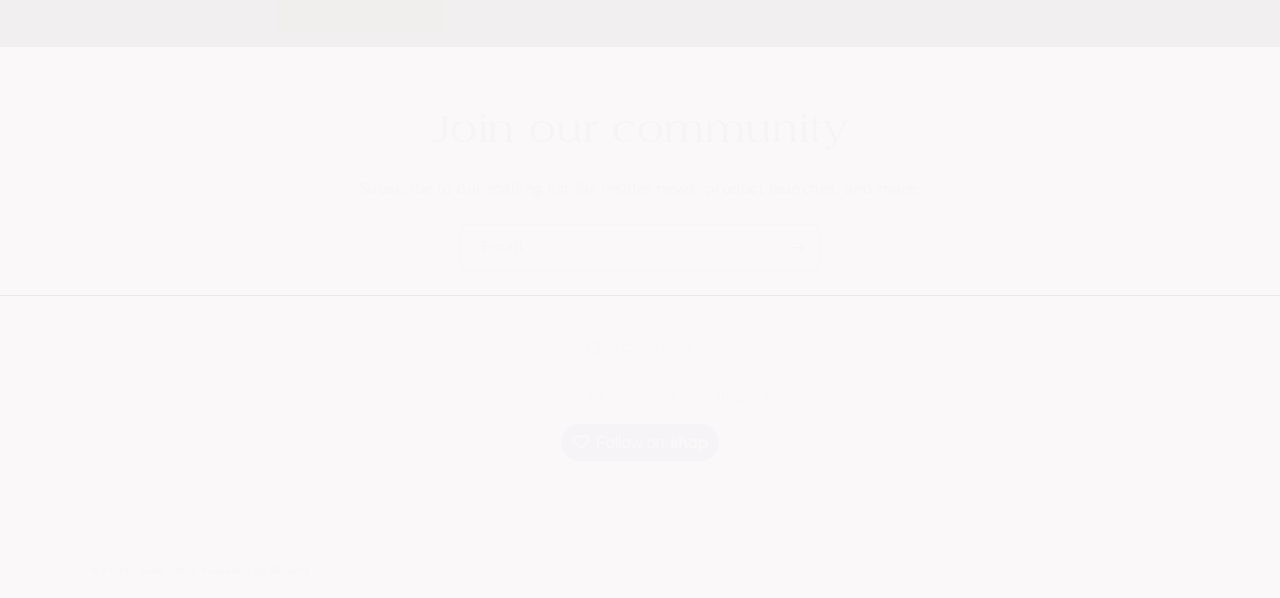Locate the bounding box coordinates of the area you need to click to fulfill this instruction: 'Visit the Shop'. The coordinates must be in the form of four float numbers ranging from 0 to 1: [left, top, right, bottom].

[0.383, 0.634, 0.41, 0.693]